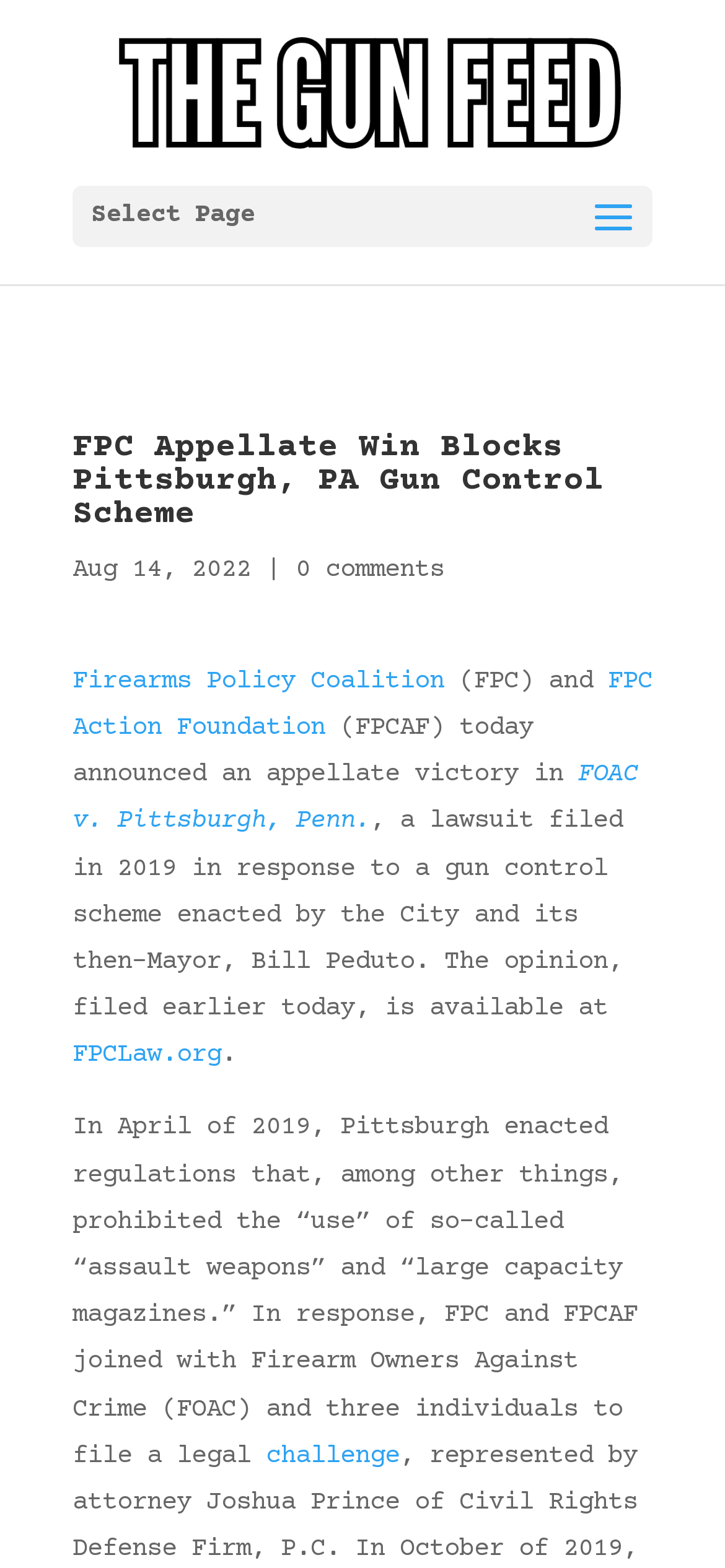Determine the bounding box for the described HTML element: "FOAC v. Pittsburgh, Penn.". Ensure the coordinates are four float numbers between 0 and 1 in the format [left, top, right, bottom].

[0.1, 0.485, 0.879, 0.534]